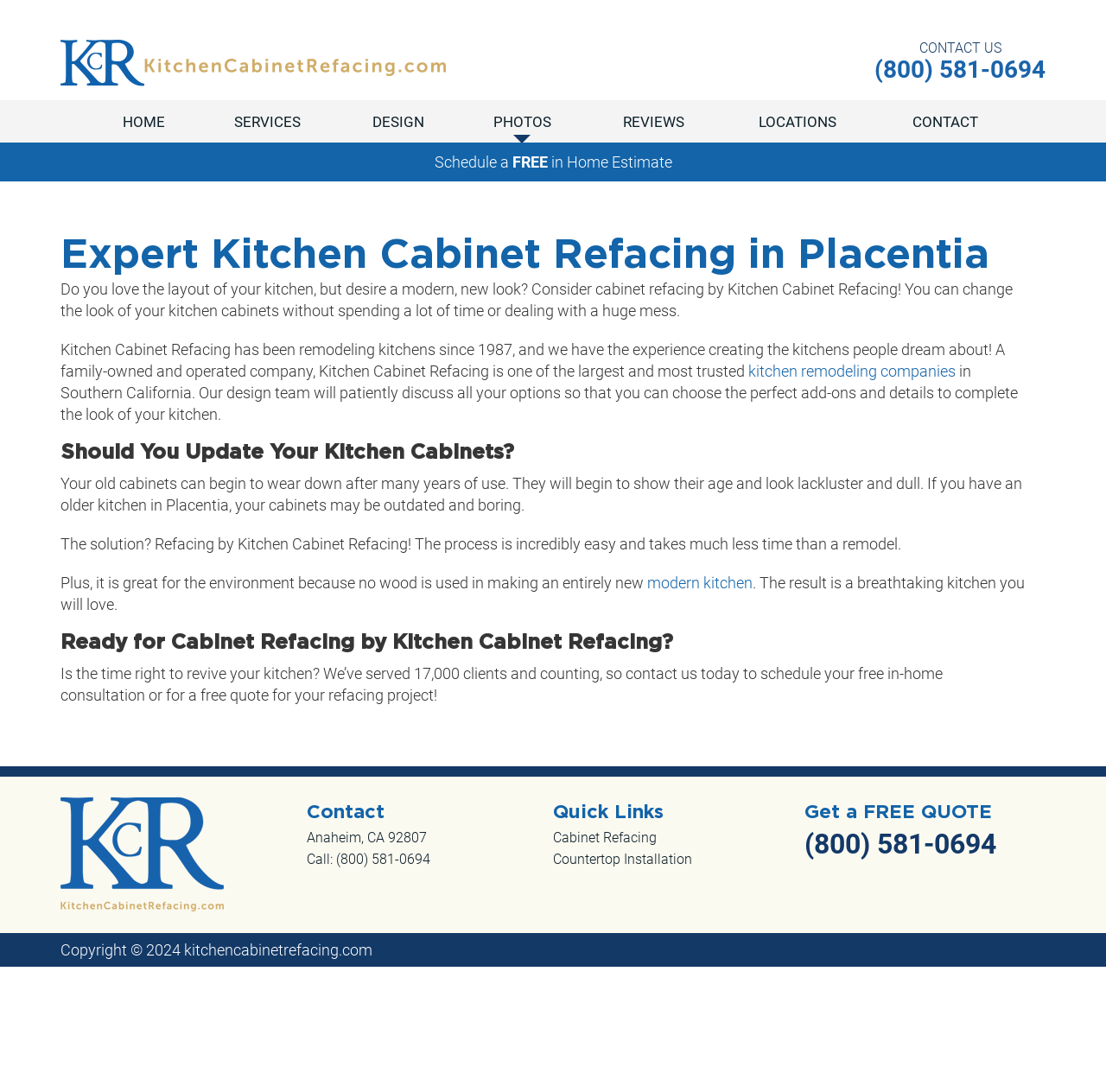Give a one-word or one-phrase response to the question: 
What is the company's phone number?

(800) 581-0694